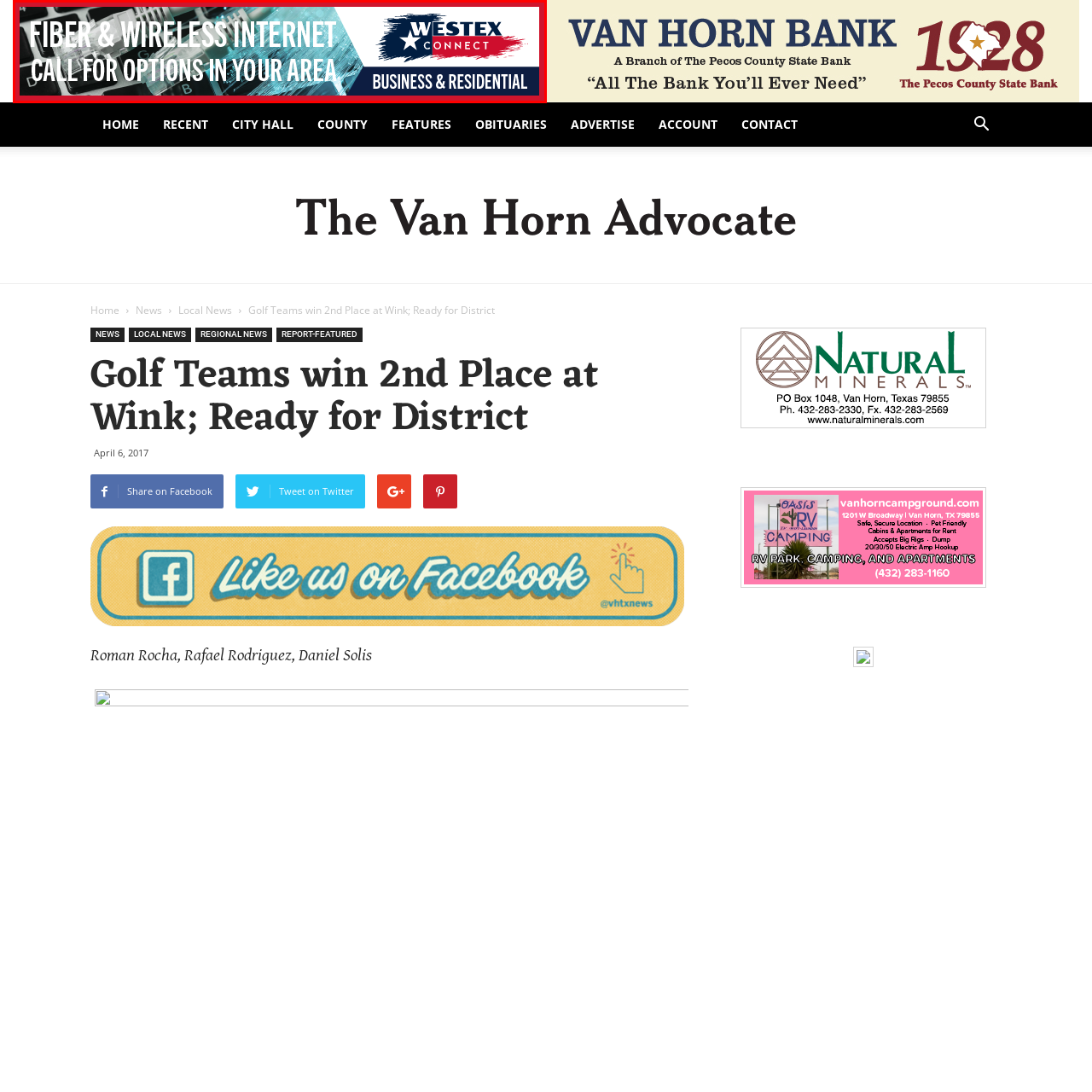What is the purpose of the call to action?
Observe the image within the red bounding box and generate a detailed answer, ensuring you utilize all relevant visual cues.

The call to action 'CALL FOR OPTIONS IN YOUR AREA' suggests that the purpose is to encourage potential customers to contact Westex Connect to learn more about the services available in their specific area.